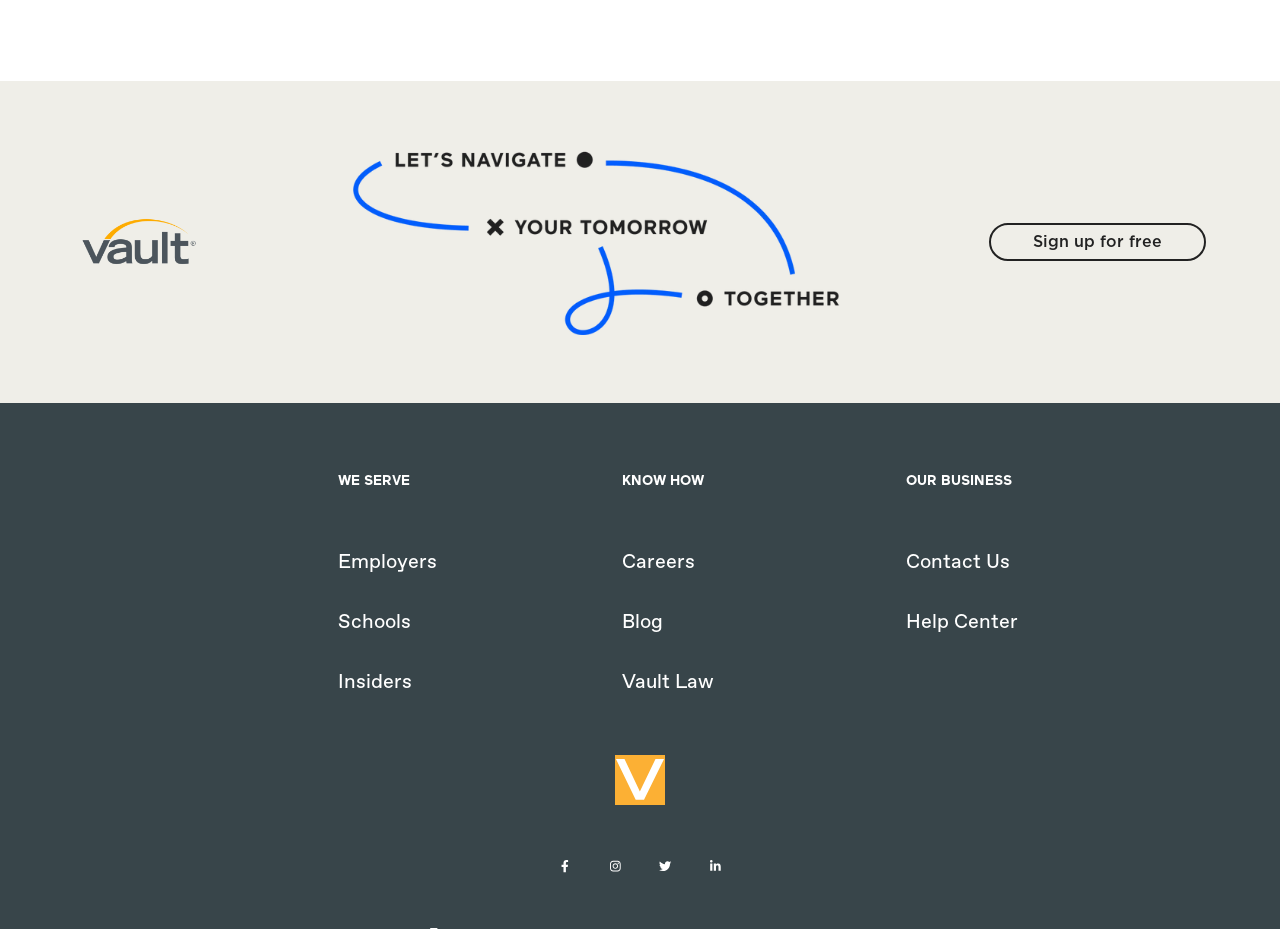Please determine the bounding box coordinates of the section I need to click to accomplish this instruction: "Read the 'Blog'".

[0.478, 0.659, 0.703, 0.681]